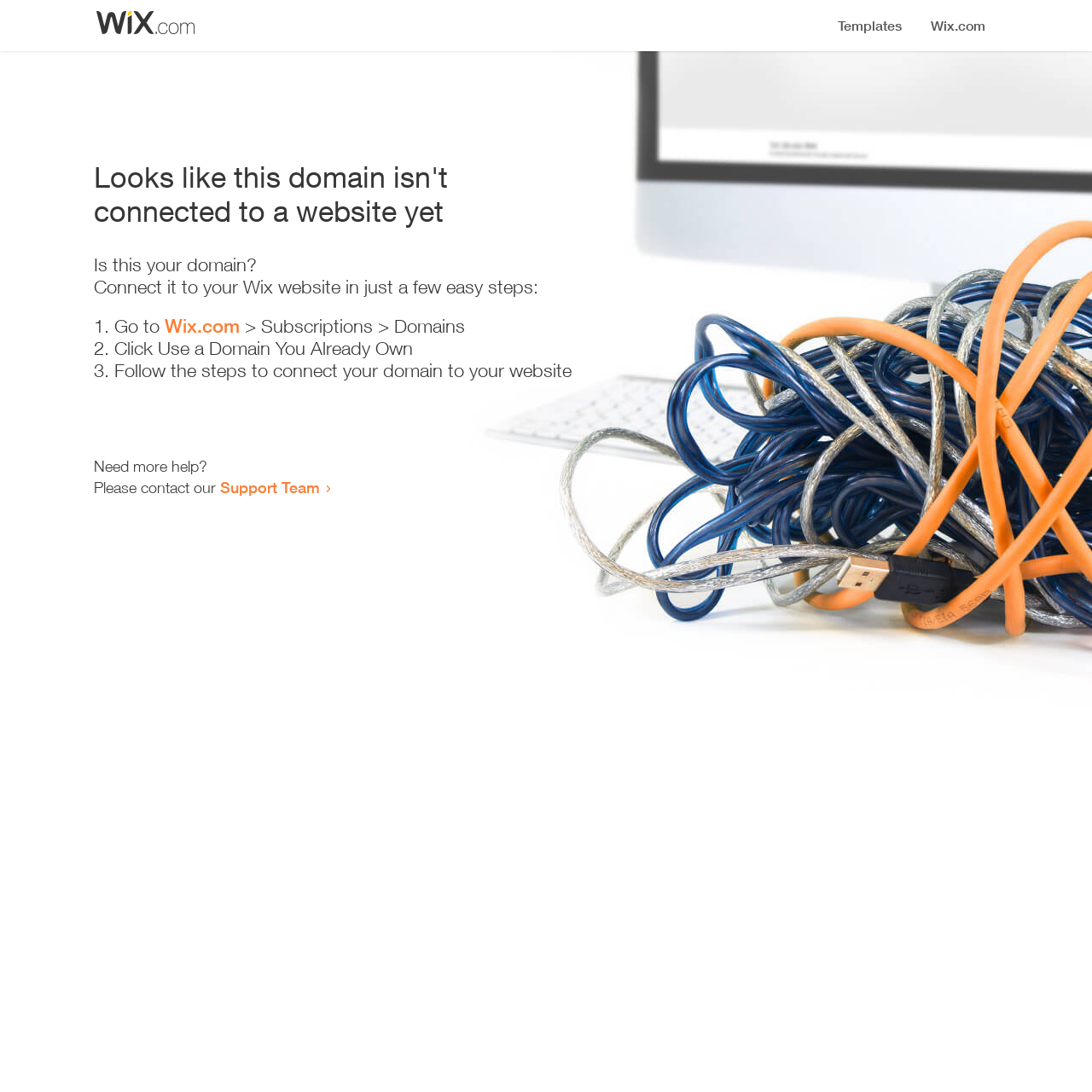Please provide a detailed answer to the question below by examining the image:
Where should the user go to start the connection process?

According to the instructions, the user should 'Go to Wix.com > Subscriptions > Domains' to start the connection process.